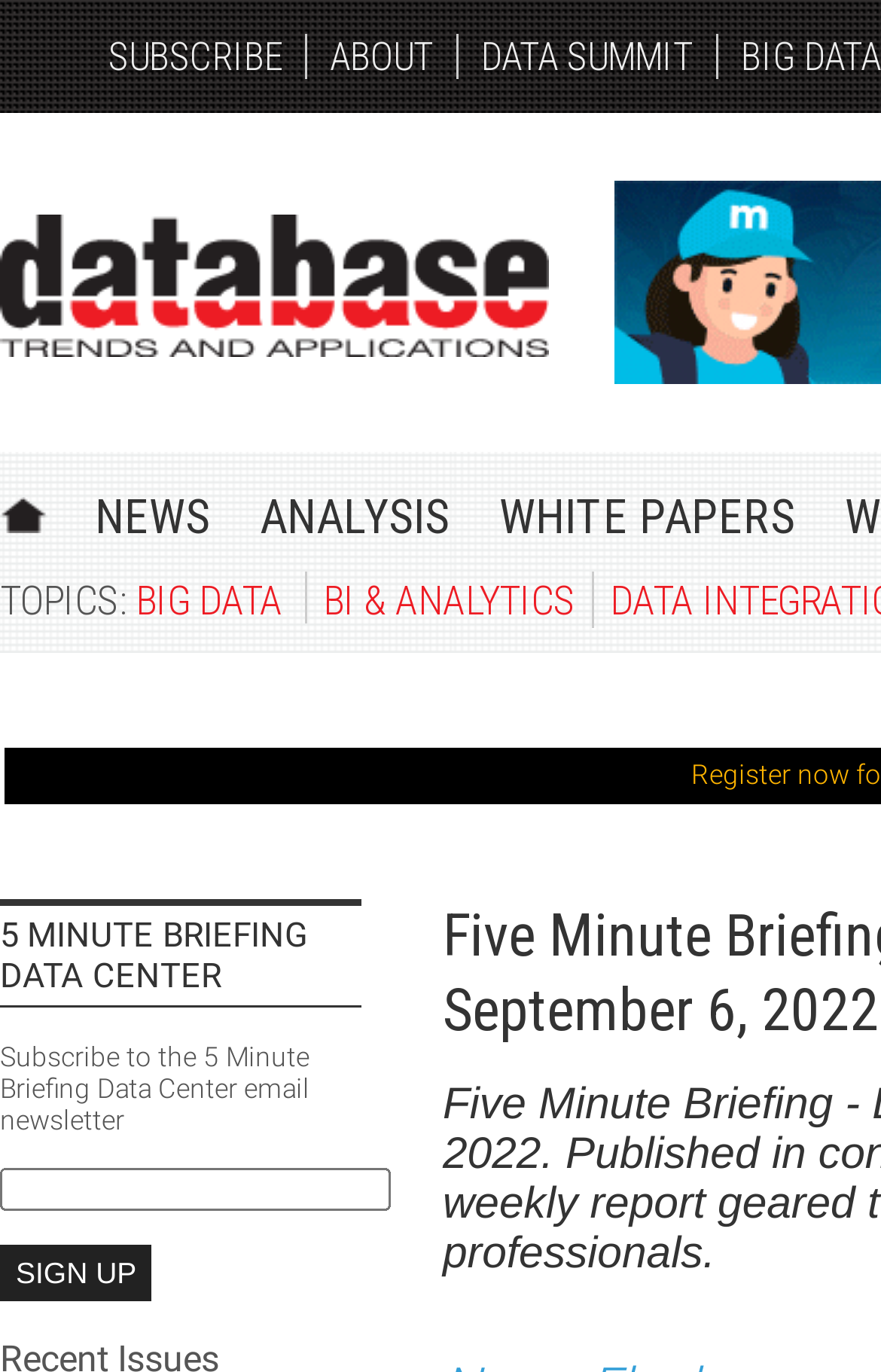Generate a thorough caption that explains the contents of the webpage.

The webpage is a newsletter subscription page for the "5 Minute Briefing Data Center" report. At the top, there are several links, including "SUBSCRIBE", "ABOUT", and "DATA SUMMIT", positioned horizontally next to each other. Below these links, there is a prominent link "DBTA" on the left side, accompanied by a set of navigation links, including "HOME", "NEWS", "ANALYSIS", and "WHITE PAPERS", arranged horizontally.

On the left side, there is a section labeled "TOPICS:", followed by two links, "BIG DATA" and "BI & ANALYTICS", stacked vertically. The main heading "5 MINUTE BRIEFING DATA CENTER" is centered on the page.

Below the heading, there is a paragraph of text describing the newsletter, followed by a textbox to input email information and a "Sign Up" button. The button contains the text "SIGN UP". Overall, the page has a simple and organized layout, with clear headings and concise text, making it easy to navigate and understand.